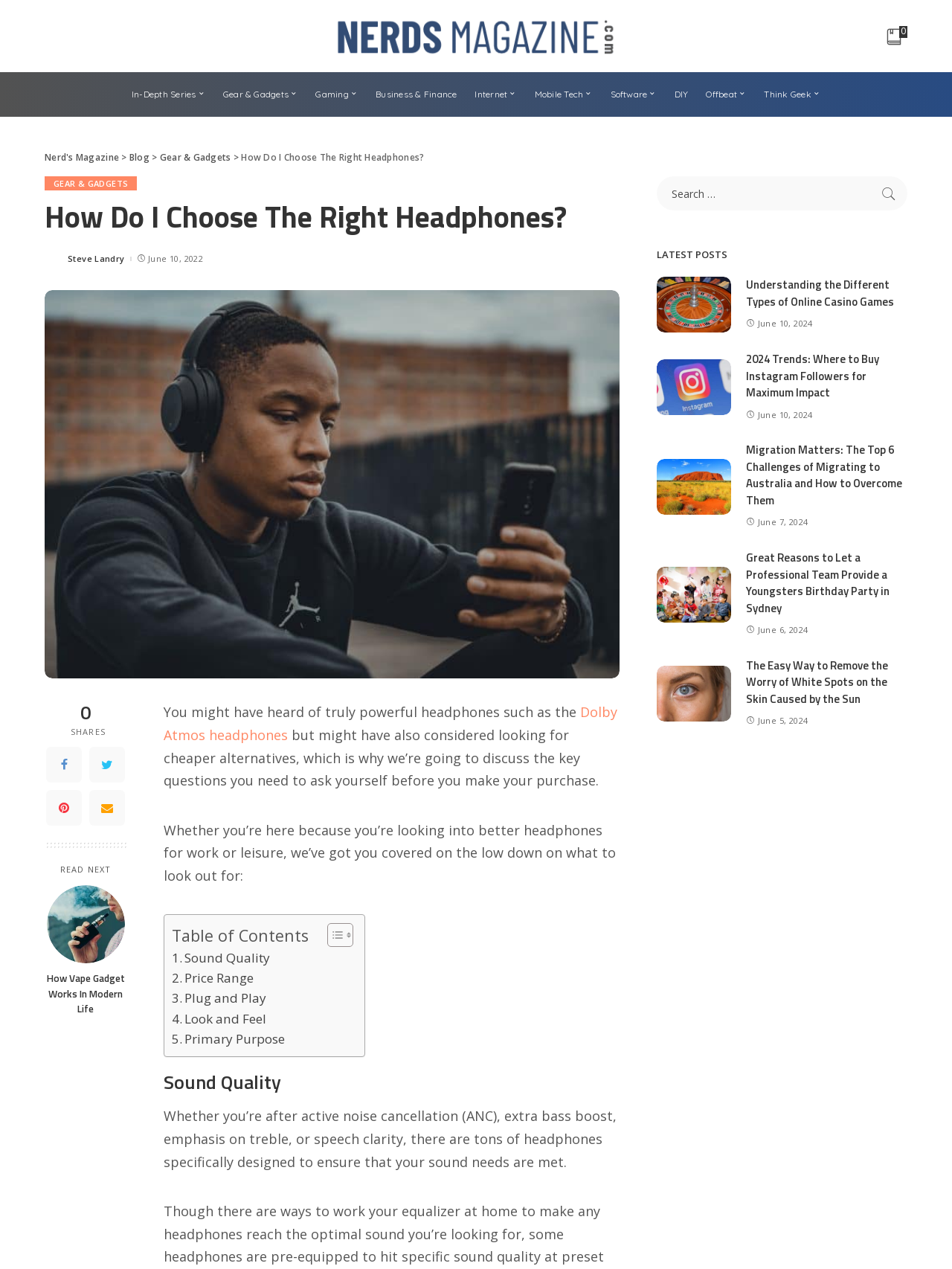Show the bounding box coordinates of the element that should be clicked to complete the task: "Read the 'NEW PROPERTY LISTED IN BRAESIDE, CALGARY' heading".

None